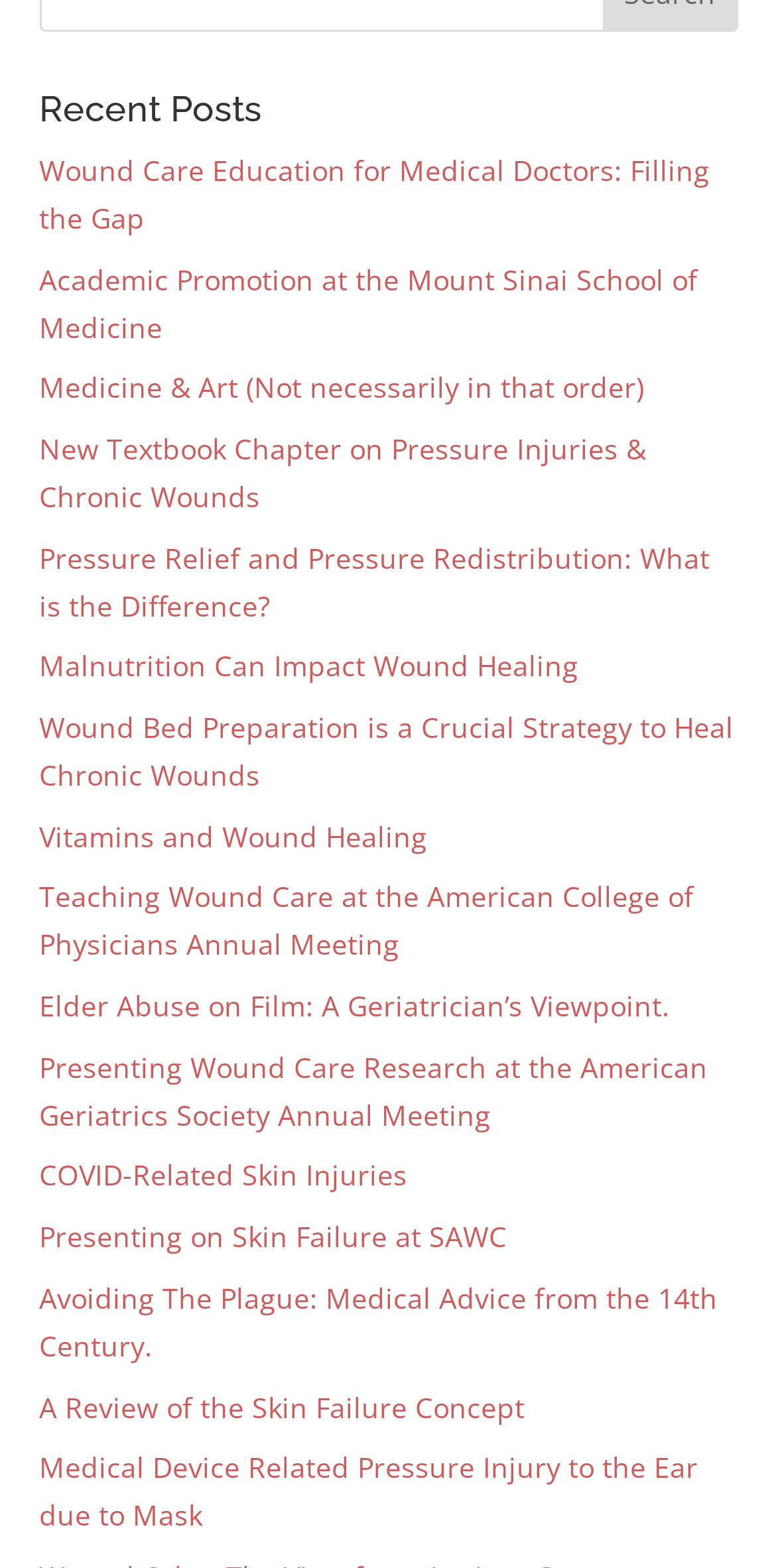How many posts are listed on this page?
Answer briefly with a single word or phrase based on the image.

17